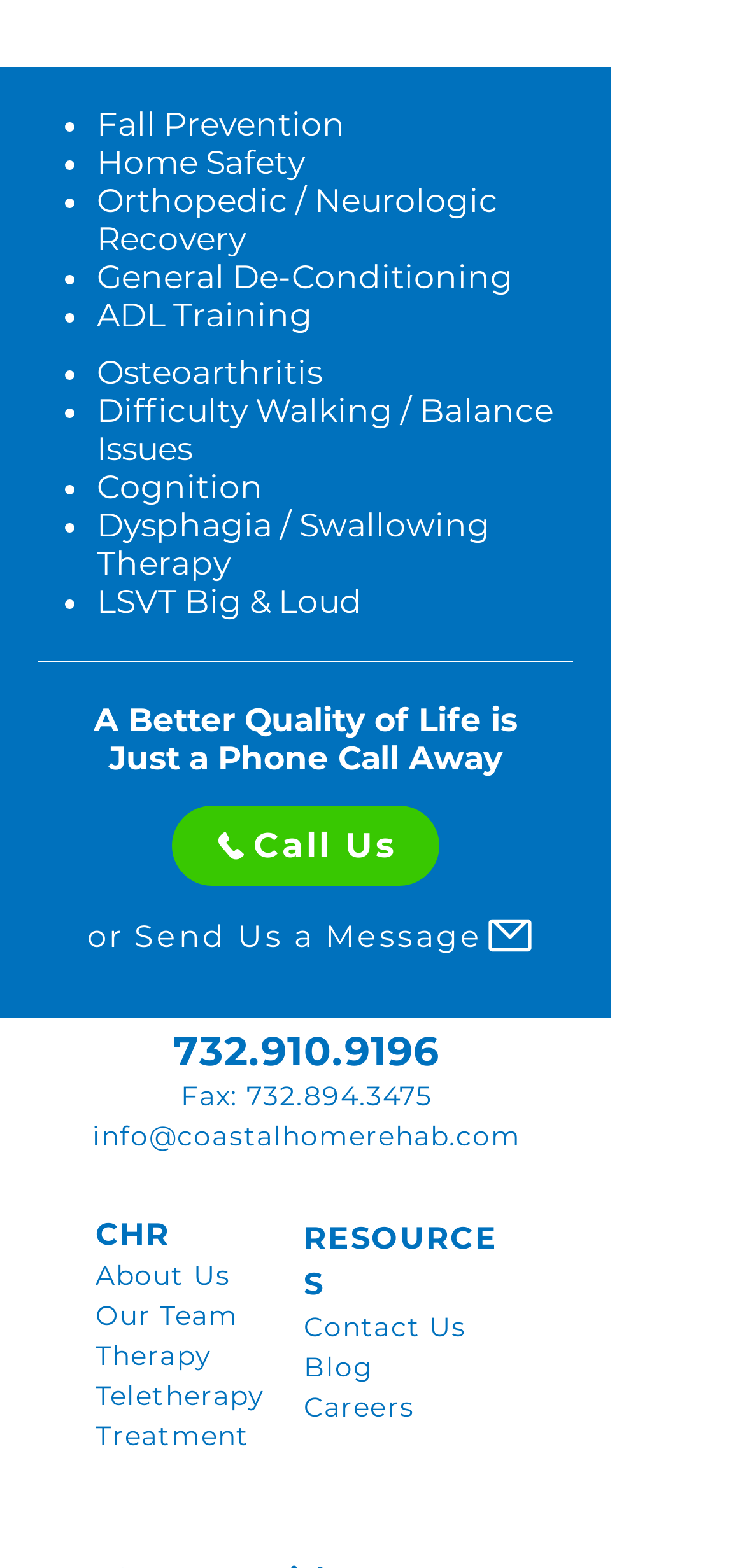Highlight the bounding box coordinates of the element you need to click to perform the following instruction: "Read the blog."

[0.408, 0.861, 0.502, 0.883]